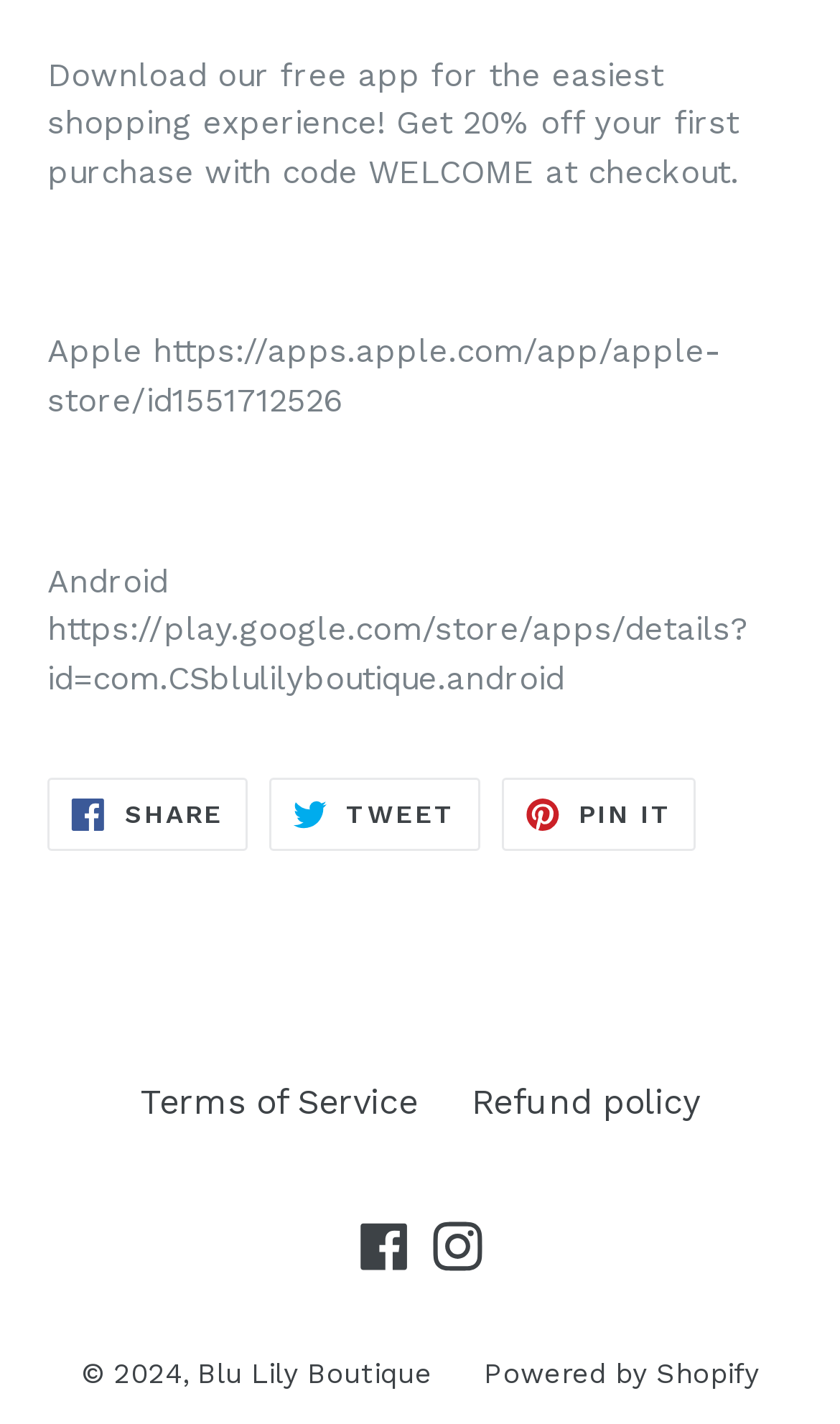What is the year of copyright for the website?
Please provide a single word or phrase as your answer based on the screenshot.

2024